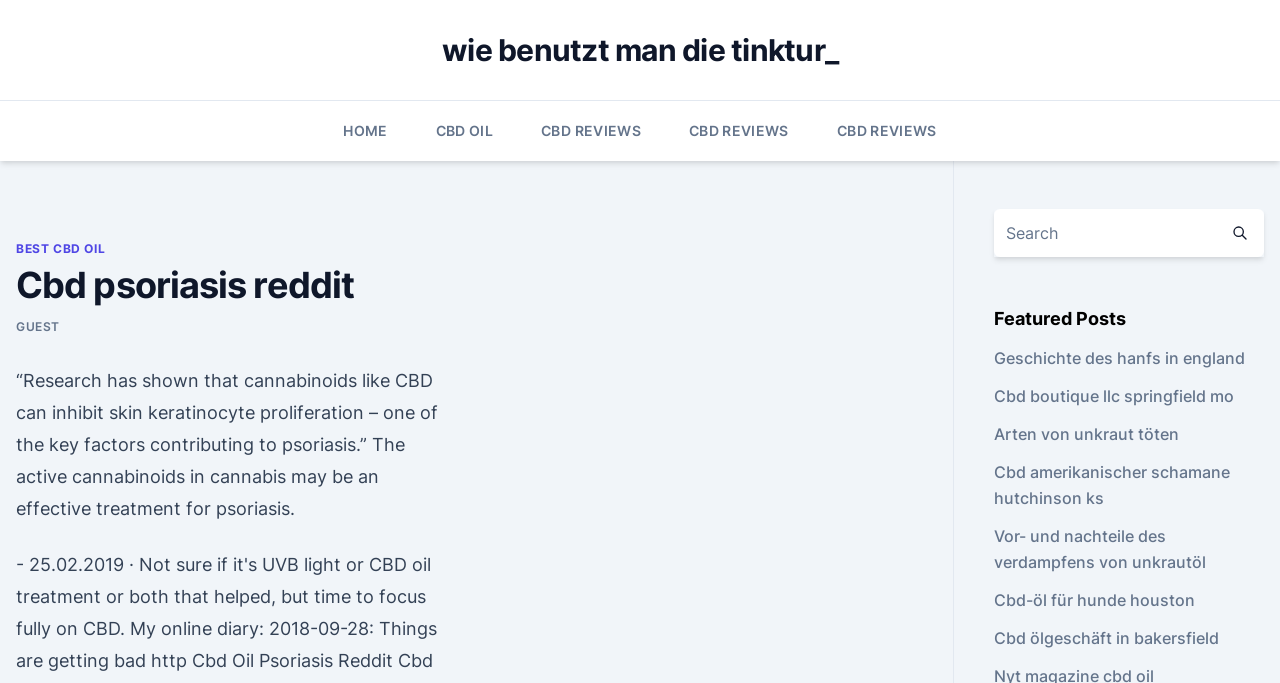What is the main navigation menu of the webpage?
Please analyze the image and answer the question with as much detail as possible.

The main navigation menu of the webpage consists of links to different sections, including 'HOME', 'CBD OIL', and 'CBD REVIEWS', which are located near the top of the webpage and are likely to be the main categories of content on the site.